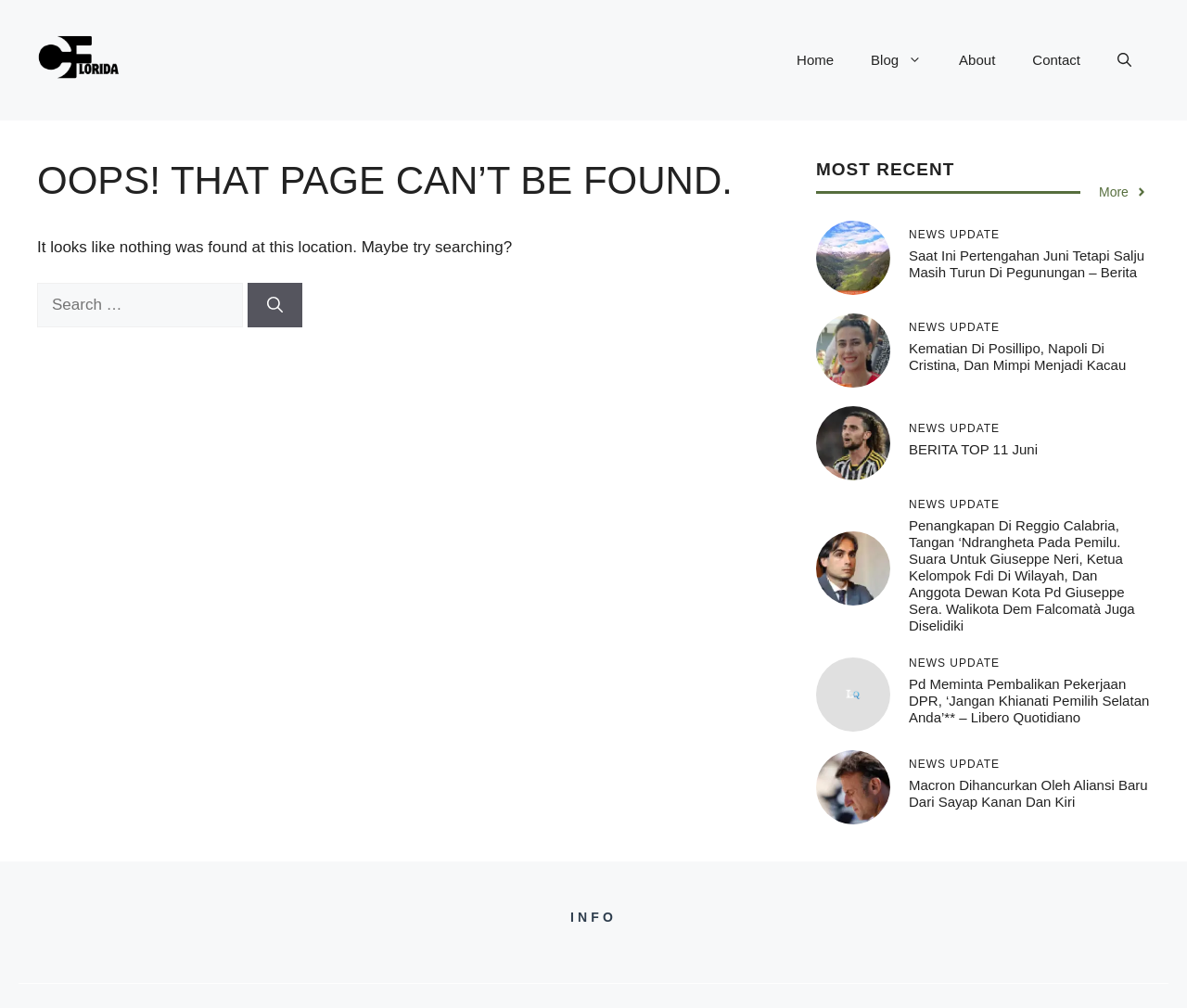Create an elaborate caption for the webpage.

This webpage displays a "Page Not Found" error message. At the top, there is a banner with the site's logo and a navigation menu with links to "Home", "Blog", "About", and "Contact" pages, as well as a search button. 

Below the navigation menu, a large heading reads "OOPS! THAT PAGE CAN’T BE FOUND." followed by a paragraph of text explaining that nothing was found at the current location and suggesting to try searching. There is a search box with a "Search" button next to it.

On the right side of the page, there are several news updates with headings and links to articles. Each news update has a figure or image associated with it. The news updates are categorized under "MOST RECENT" and "NEWS UPDATE" headings. The articles' titles are in Indonesian and appear to be news articles from various sources.

At the bottom of the page, there is a small text "INFO" centered horizontally.